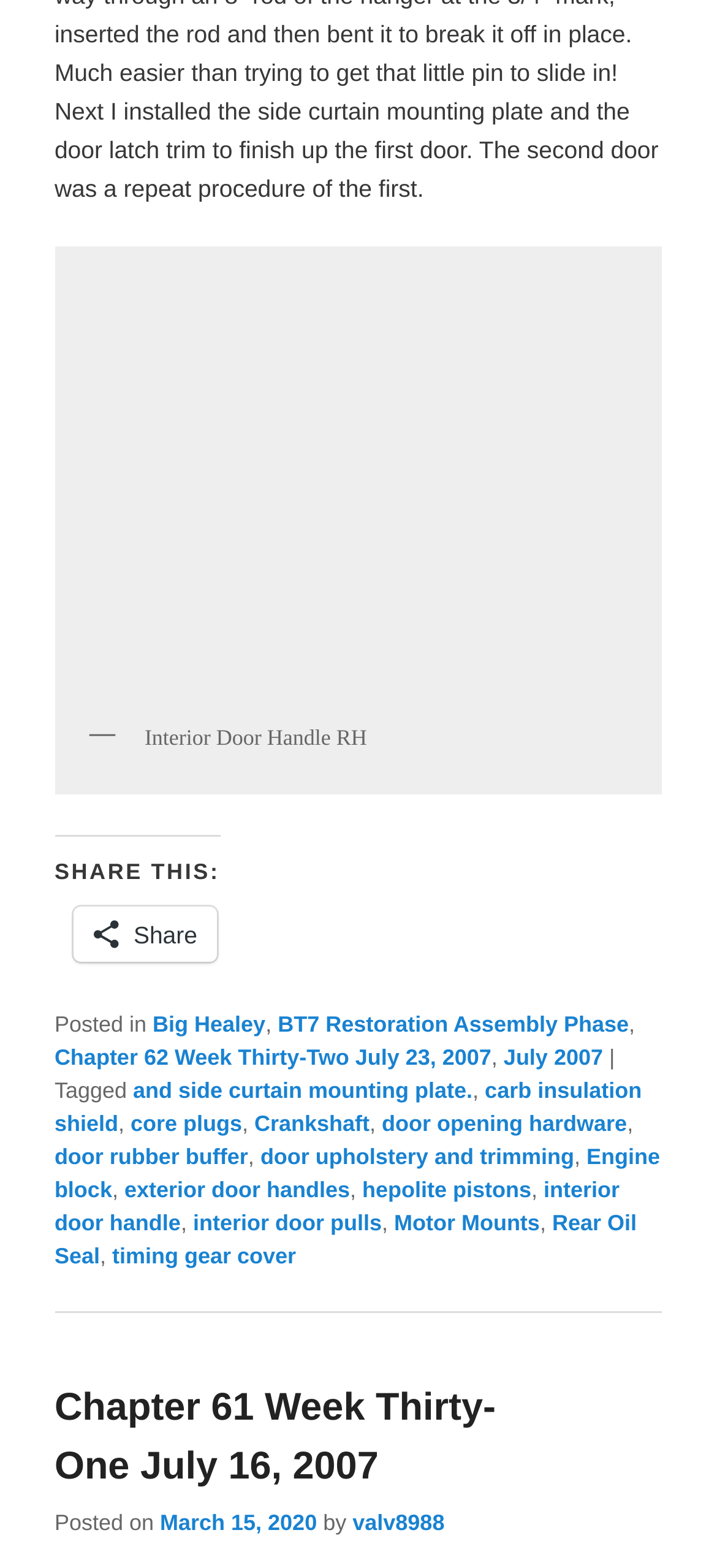What is the purpose of the 'SHARE THIS:' section?
Please provide a single word or phrase as the answer based on the screenshot.

To share the blog post